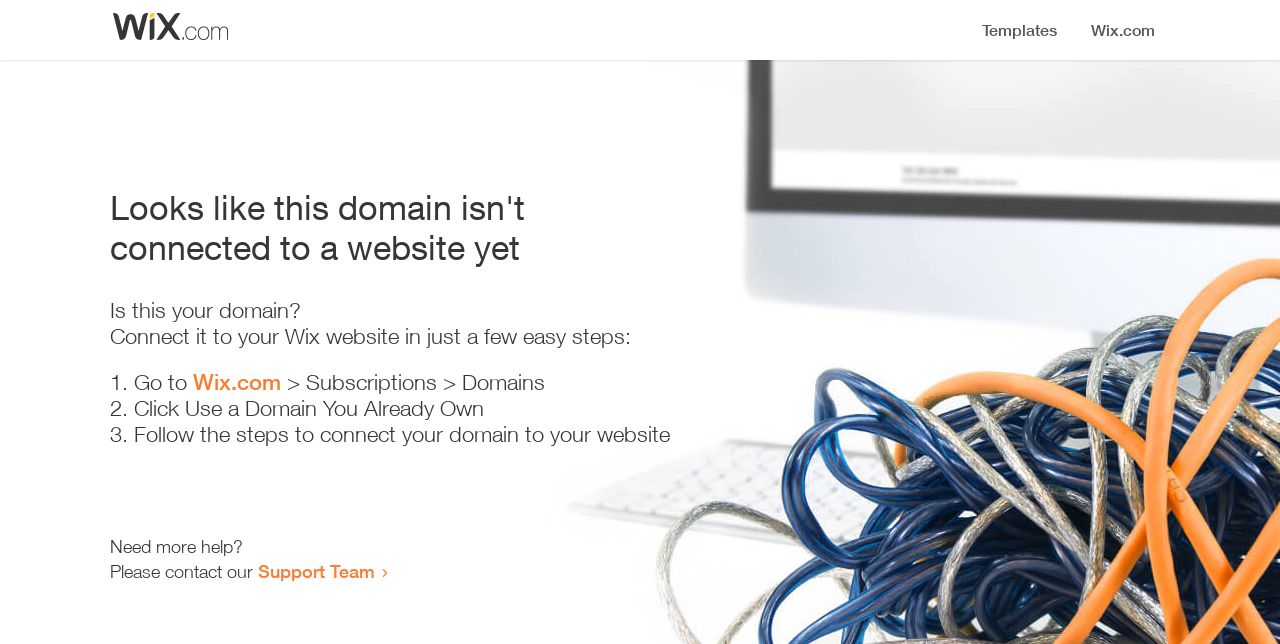Provide the bounding box coordinates of the HTML element this sentence describes: "Support Team".

[0.202, 0.87, 0.293, 0.904]